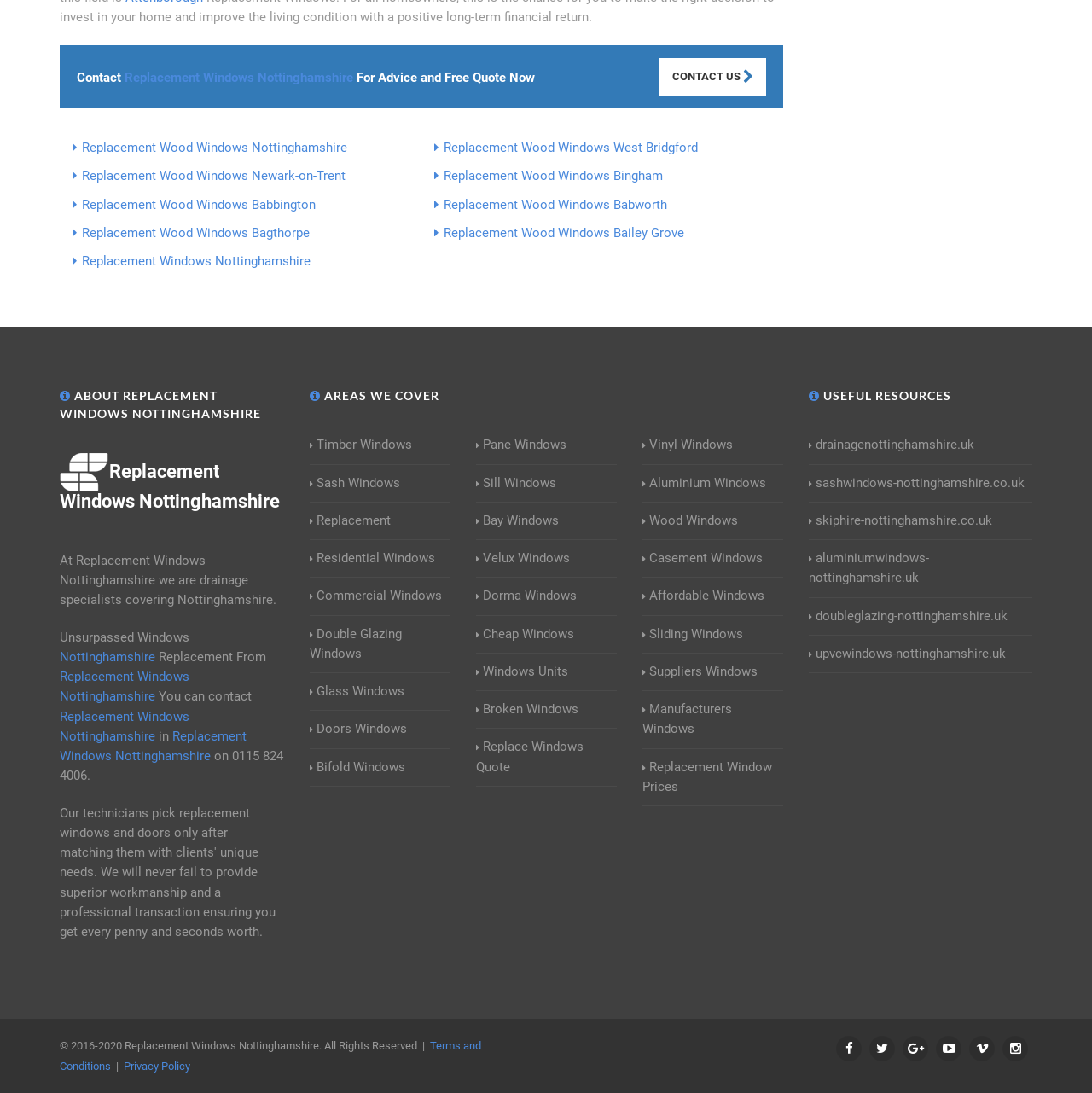Provide a brief response to the question using a single word or phrase: 
What is the company name?

Replacement Windows Nottinghamshire